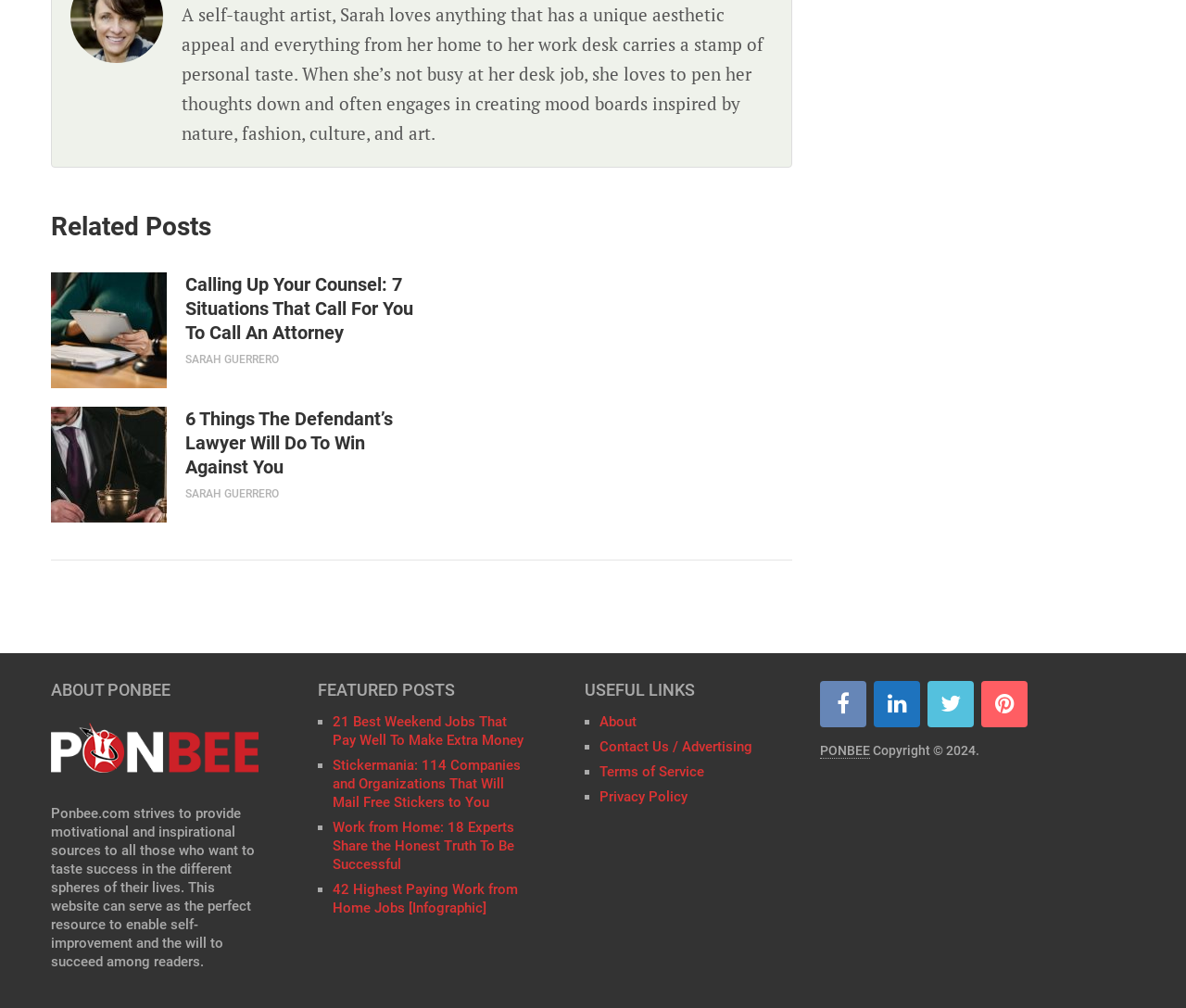What is the name of the self-taught artist?
Provide a detailed and well-explained answer to the question.

The answer can be found in the first StaticText element, which describes Sarah as a self-taught artist who loves anything with a unique aesthetic appeal.